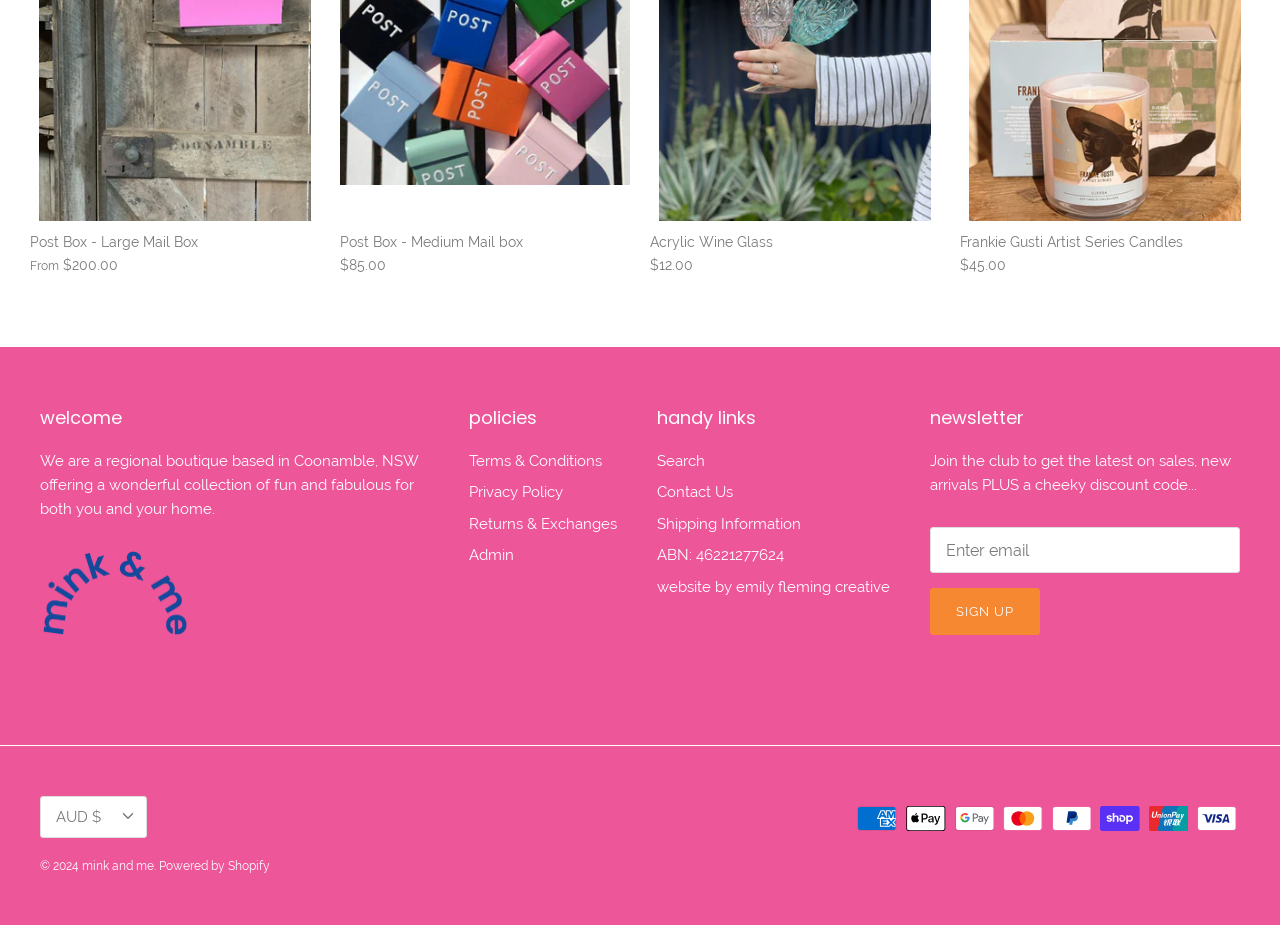Please determine the bounding box coordinates of the element to click on in order to accomplish the following task: "Go to Home page". Ensure the coordinates are four float numbers ranging from 0 to 1, i.e., [left, top, right, bottom].

None